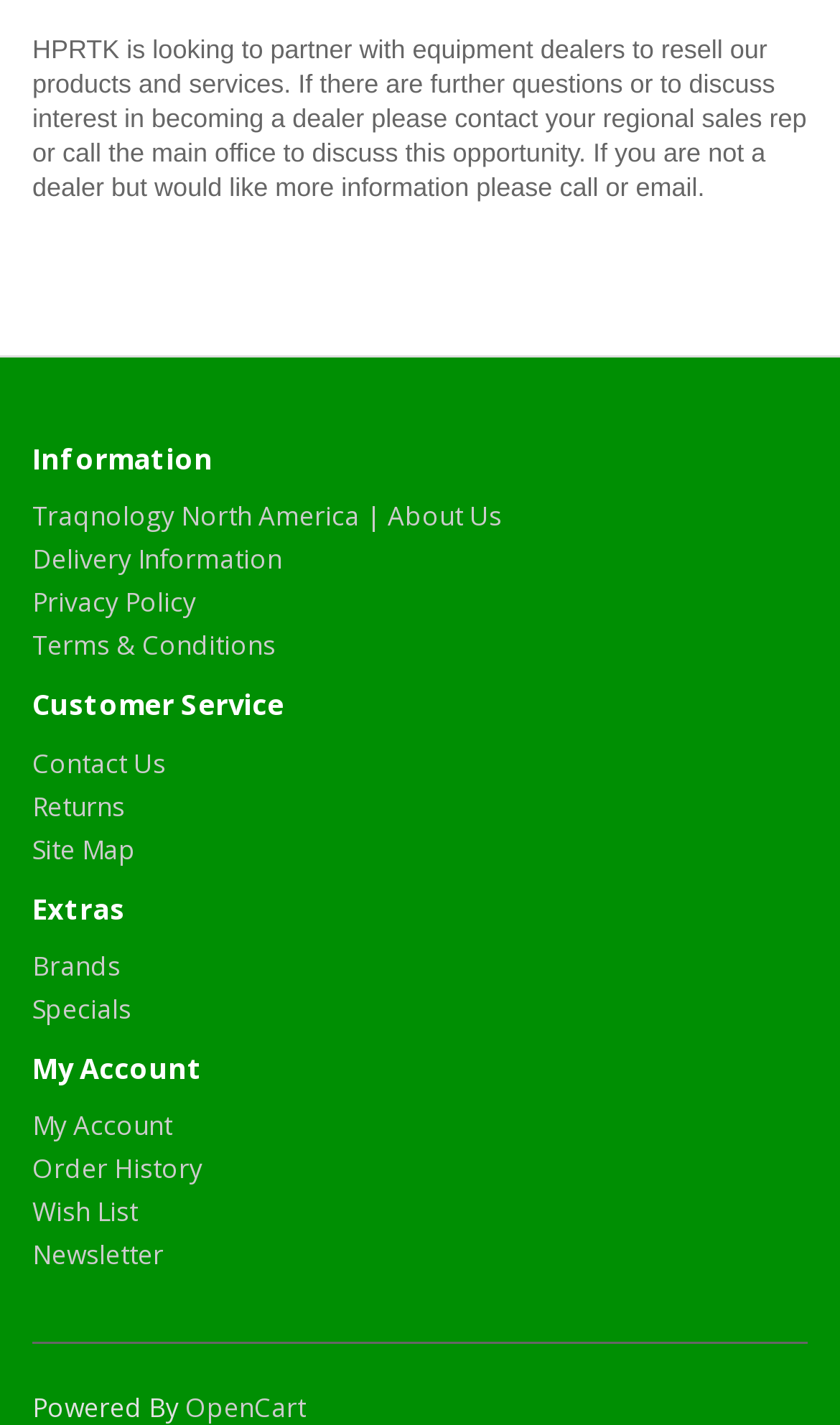What is the orientation of the separator at the bottom of the webpage?
Give a detailed response to the question by analyzing the screenshot.

The separator at the bottom of the webpage has a horizontal orientation, as indicated by its bounding box coordinates and description.